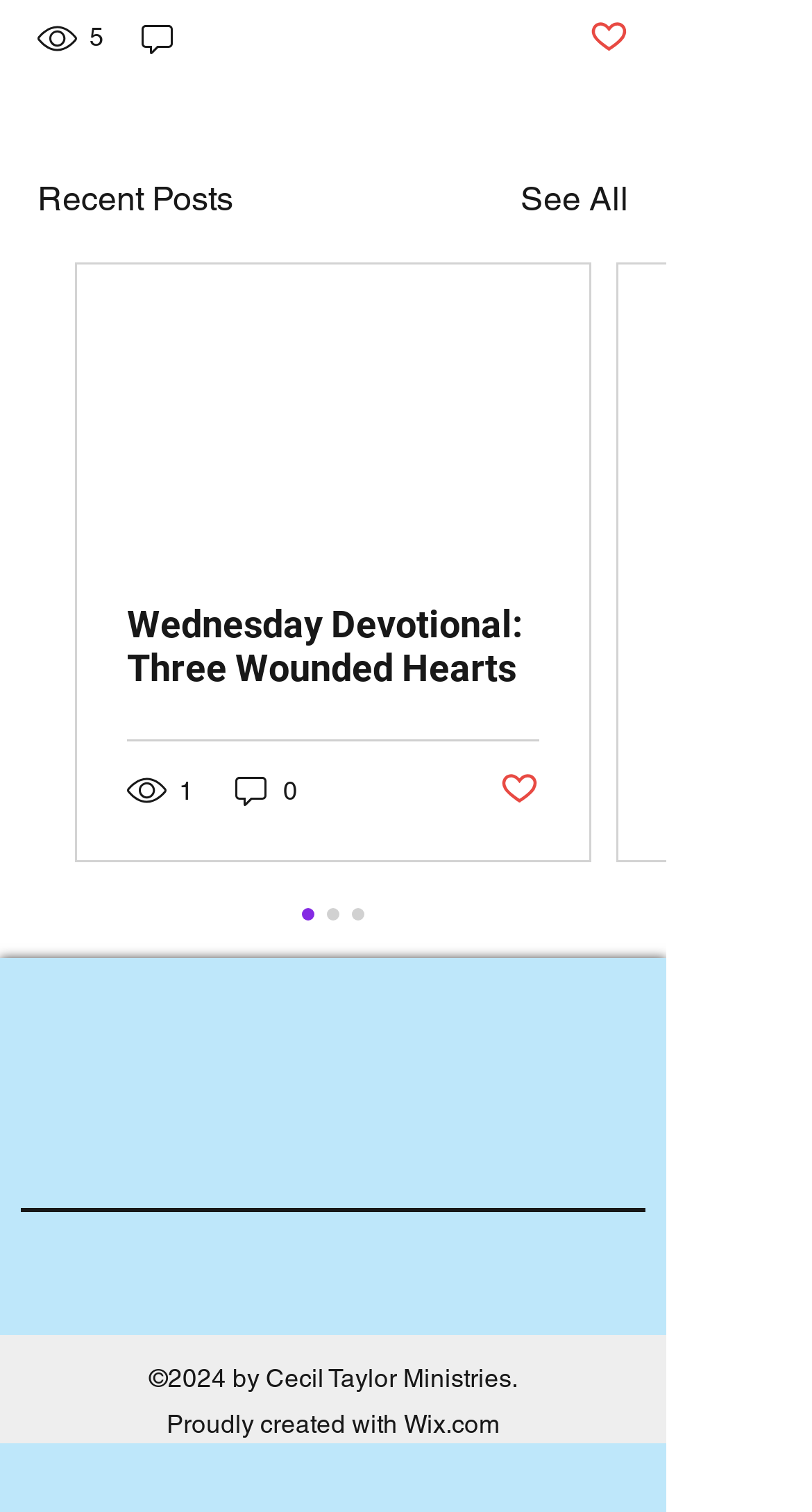Using the format (top-left x, top-left y, bottom-right x, bottom-right y), provide the bounding box coordinates for the described UI element. All values should be floating point numbers between 0 and 1: 5

[0.046, 0.01, 0.133, 0.039]